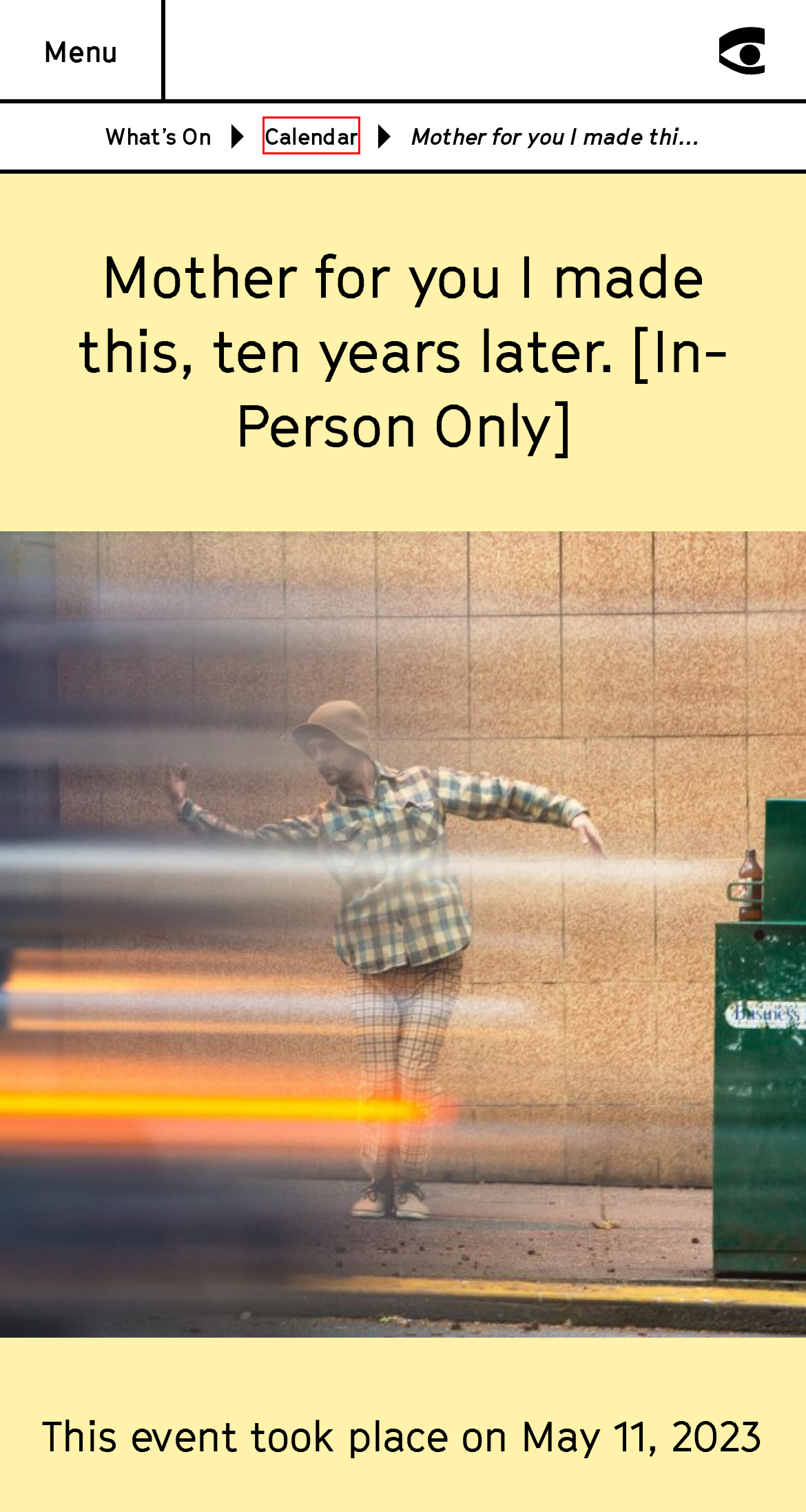Given a screenshot of a webpage with a red bounding box highlighting a UI element, choose the description that best corresponds to the new webpage after clicking the element within the red bounding box. Here are your options:
A. Make Films, Make Friends, Make Change - Northwest Film Forum (NWFF) - Seattle, WA
B. Gear Rentals (On Hiatus) & Edit Lab Access - Northwest Film Forum
C. Partners - Northwest Film Forum
D. Festivals - Northwest Film Forum
E. The Seattle Project presents Amanda Morgan's "Chapters" [In-Person Only] - Northwest Film Forum
F. Calendar - Northwest Film Forum
G. Filmmaking Classes Workshops - Film Production - Northwest Film Forum
H. Opportunities - Northwest Film Forum

F